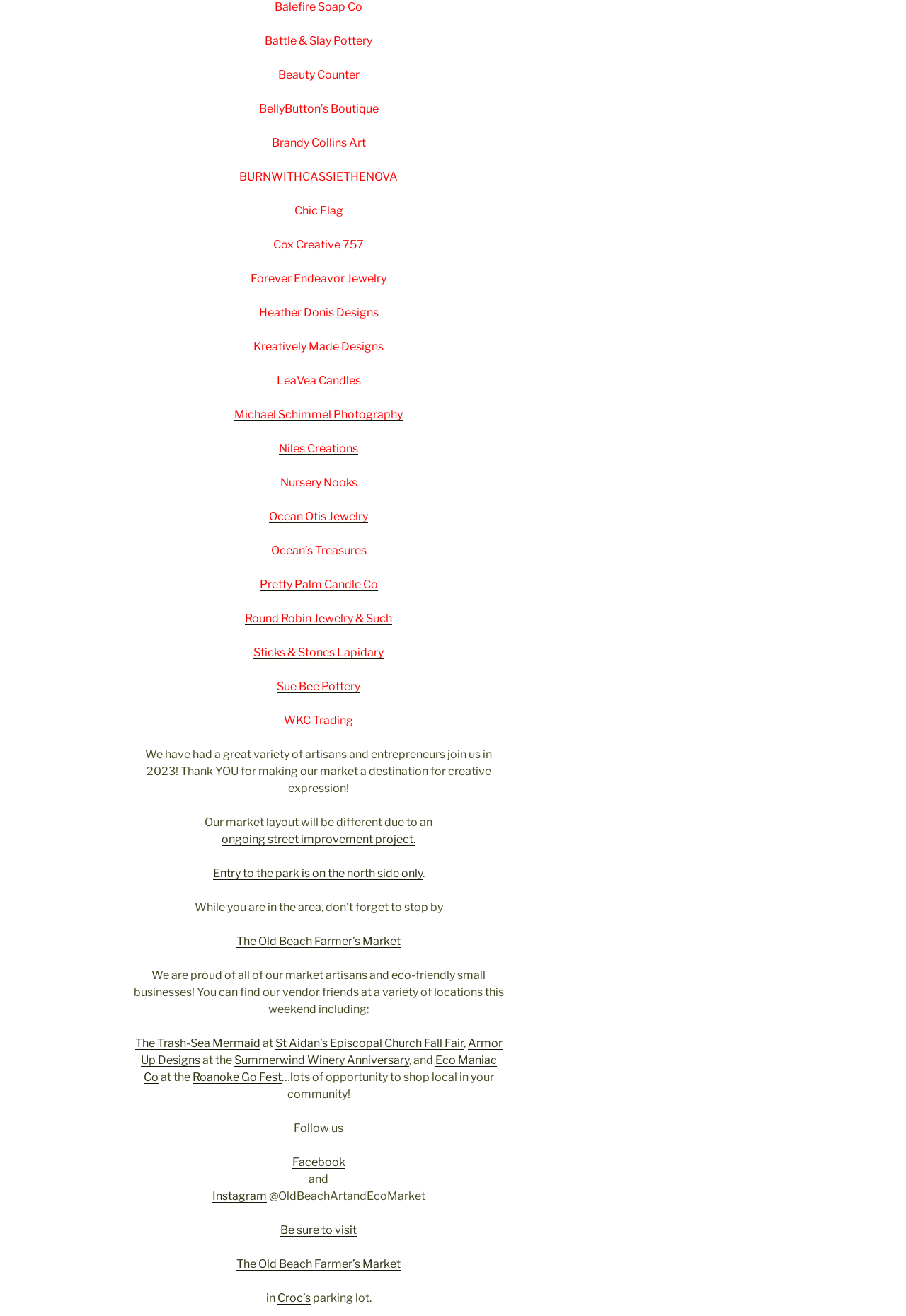Please analyze the image and give a detailed answer to the question:
Where is the entry to the park located?

I found the answer by reading the text on the webpage, specifically the sentence 'Entry to the park is on the north side only'.